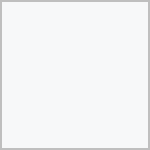Convey a detailed narrative of what is depicted in the image.

The image appears to be a placeholder or a blank space, commonly used in websites to reserve an area for an image that may not be available at the moment. The context surrounding this image refers to discussions about "Hannah Wilson" and her connections to "Jeopardy," particularly in relation to notable contestants and various topics linked to the show. This suggests that the image might be intended to showcase a relevant visual element related to "Jeopardy" that could enhance articles about its players or events.